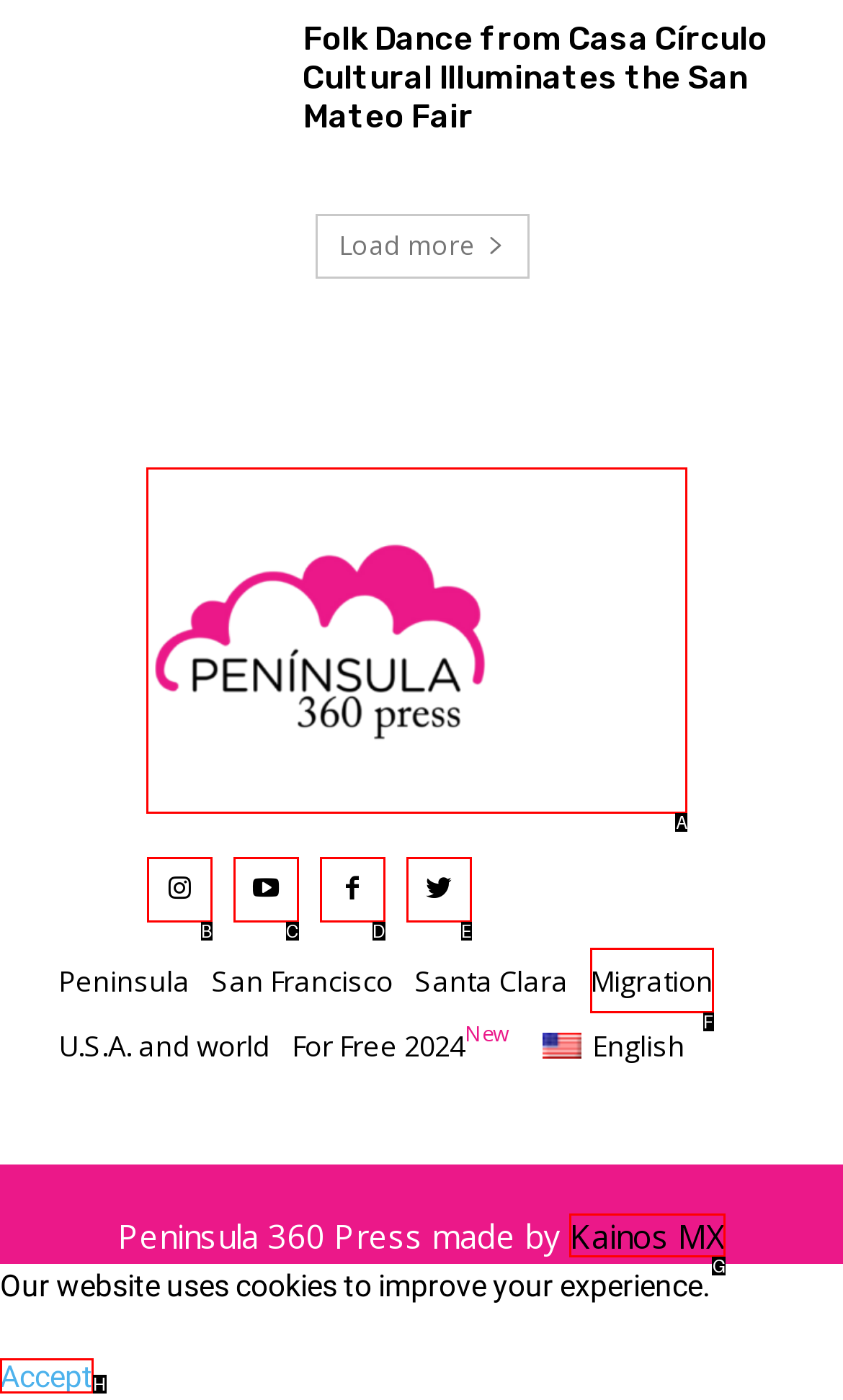Which UI element's letter should be clicked to achieve the task: Click the logo
Provide the letter of the correct choice directly.

A